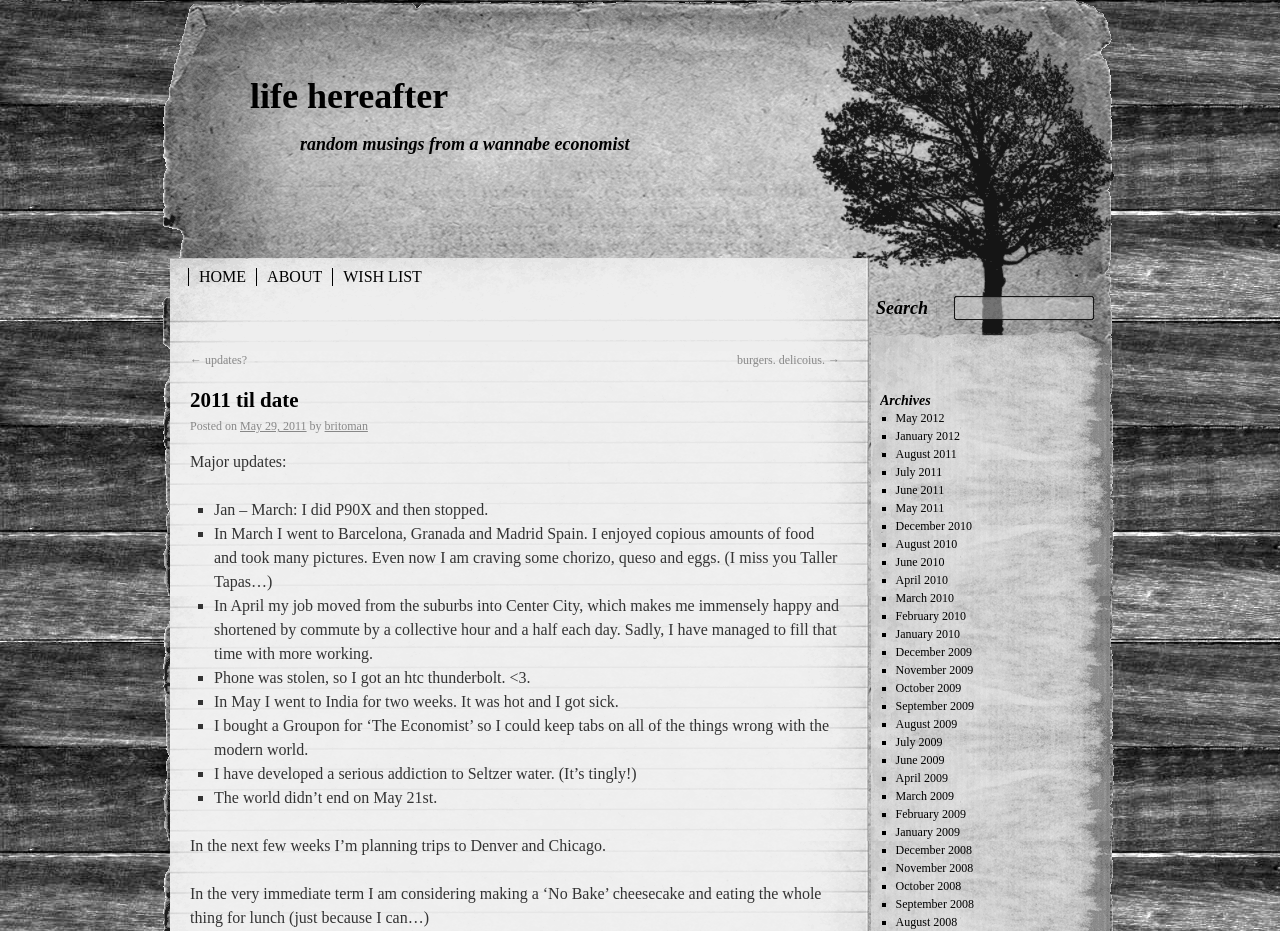Respond to the following query with just one word or a short phrase: 
What is the blogger's current addiction?

Seltzer water